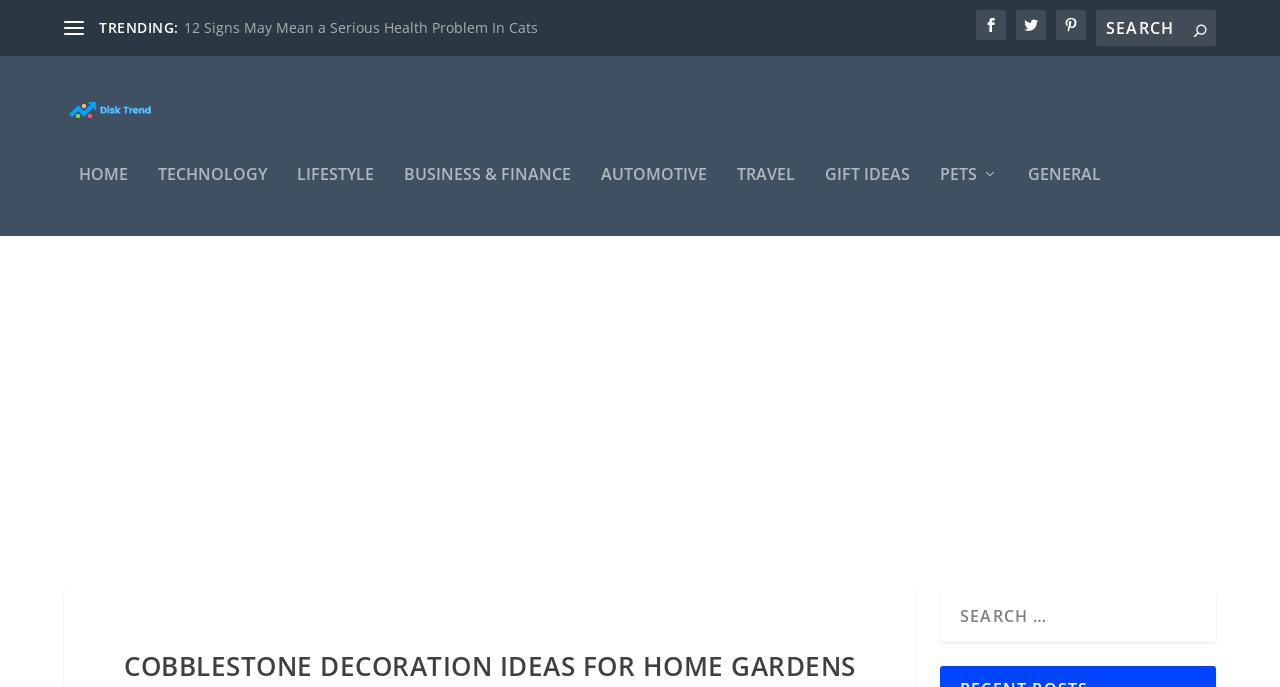What type of decoration is the webpage about?
Provide a short answer using one word or a brief phrase based on the image.

Cobblestone decoration